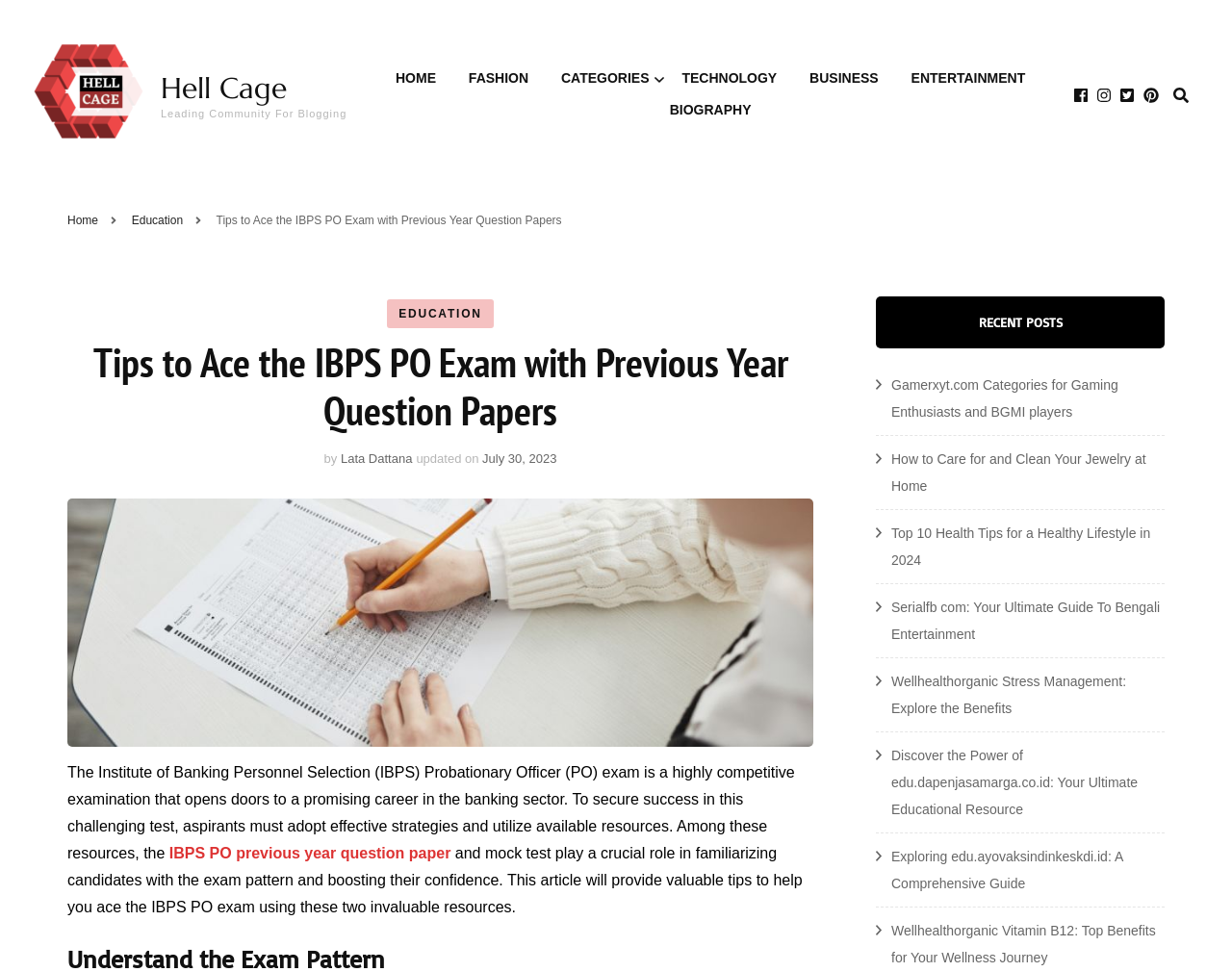Please provide a brief answer to the following inquiry using a single word or phrase:
What is the date when the article was updated?

July 30, 2023